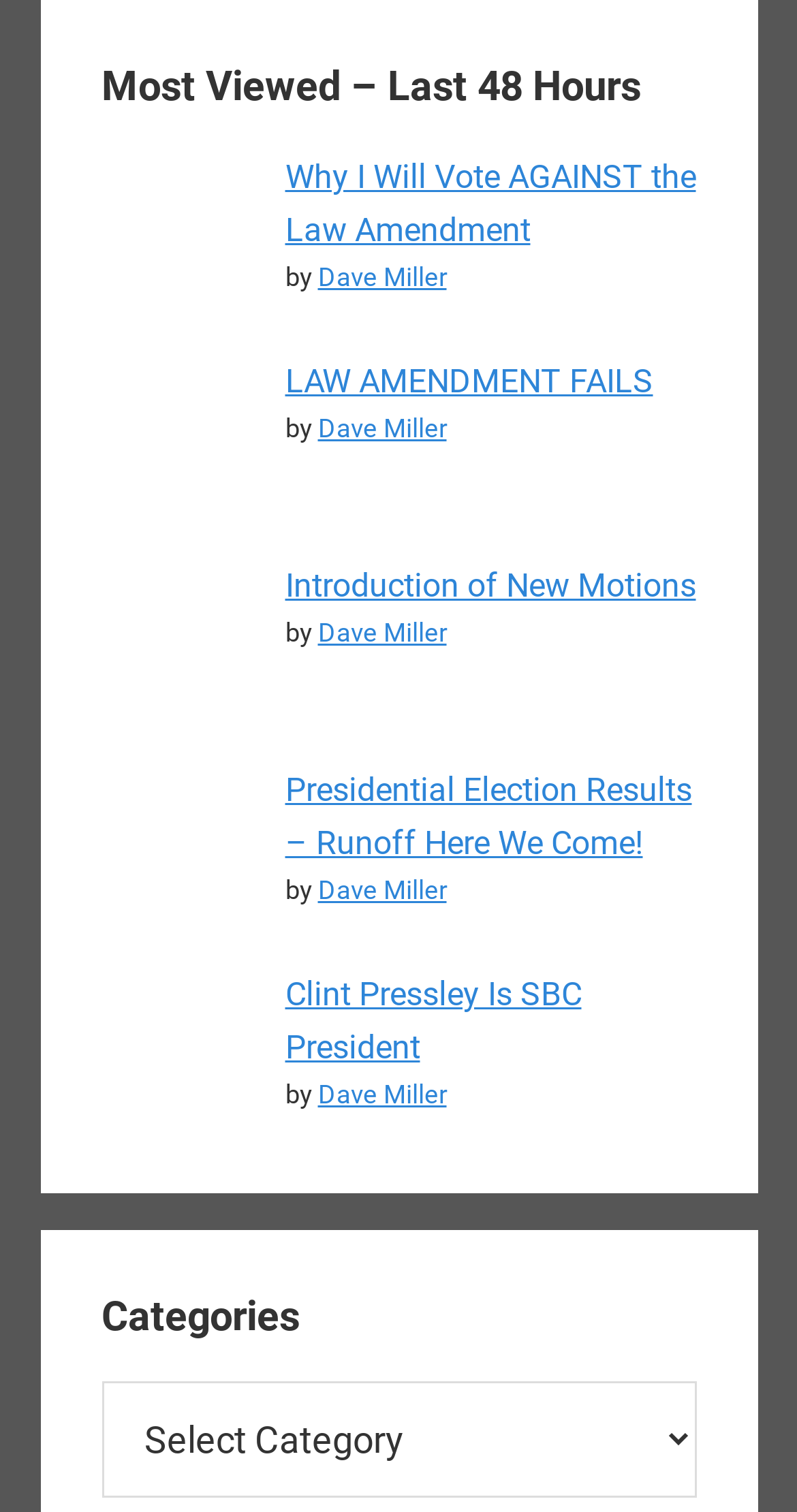Can you pinpoint the bounding box coordinates for the clickable element required for this instruction: "select categories"? The coordinates should be four float numbers between 0 and 1, i.e., [left, top, right, bottom].

[0.127, 0.913, 0.873, 0.99]